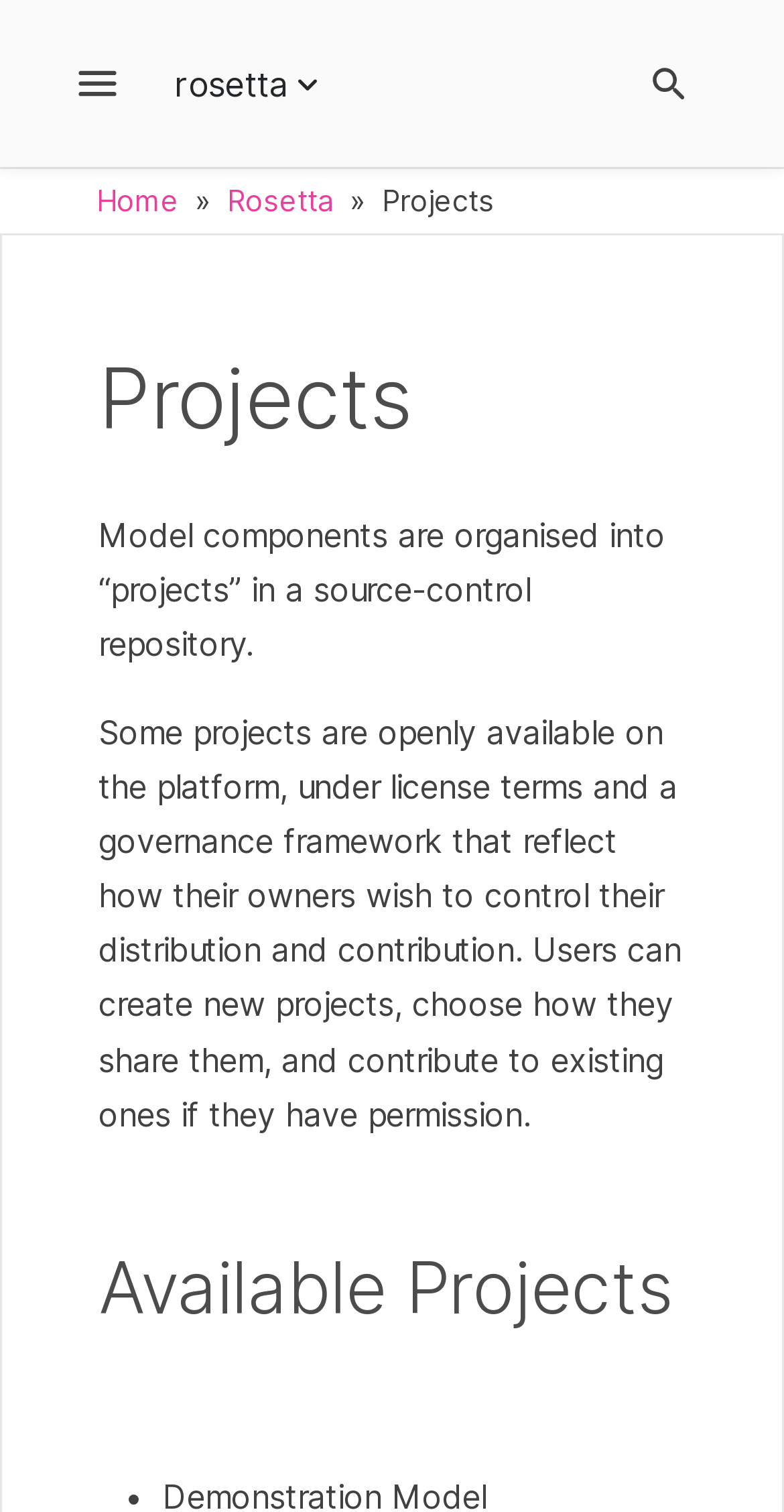Given the element description: "¶", predict the bounding box coordinates of this UI element. The coordinates must be four float numbers between 0 and 1, given as [left, top, right, bottom].

[0.556, 0.235, 0.618, 0.305]